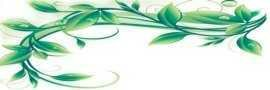Create a detailed narrative for the image.

The image features a decorative design of intertwined green leaves, creating a lush and vibrant border that adds a touch of natural elegance. This artistic element conveys themes of growth and prosperity, complementing discussions of online earnings and opportunities. Positioned at the top of the webpage, it visually enhances the overall aesthetic while symbolically representing the flourishing nature of internet-based income ventures. The composition evokes a sense of freshness and potential, inviting viewers to explore the various avenues of earning money online.